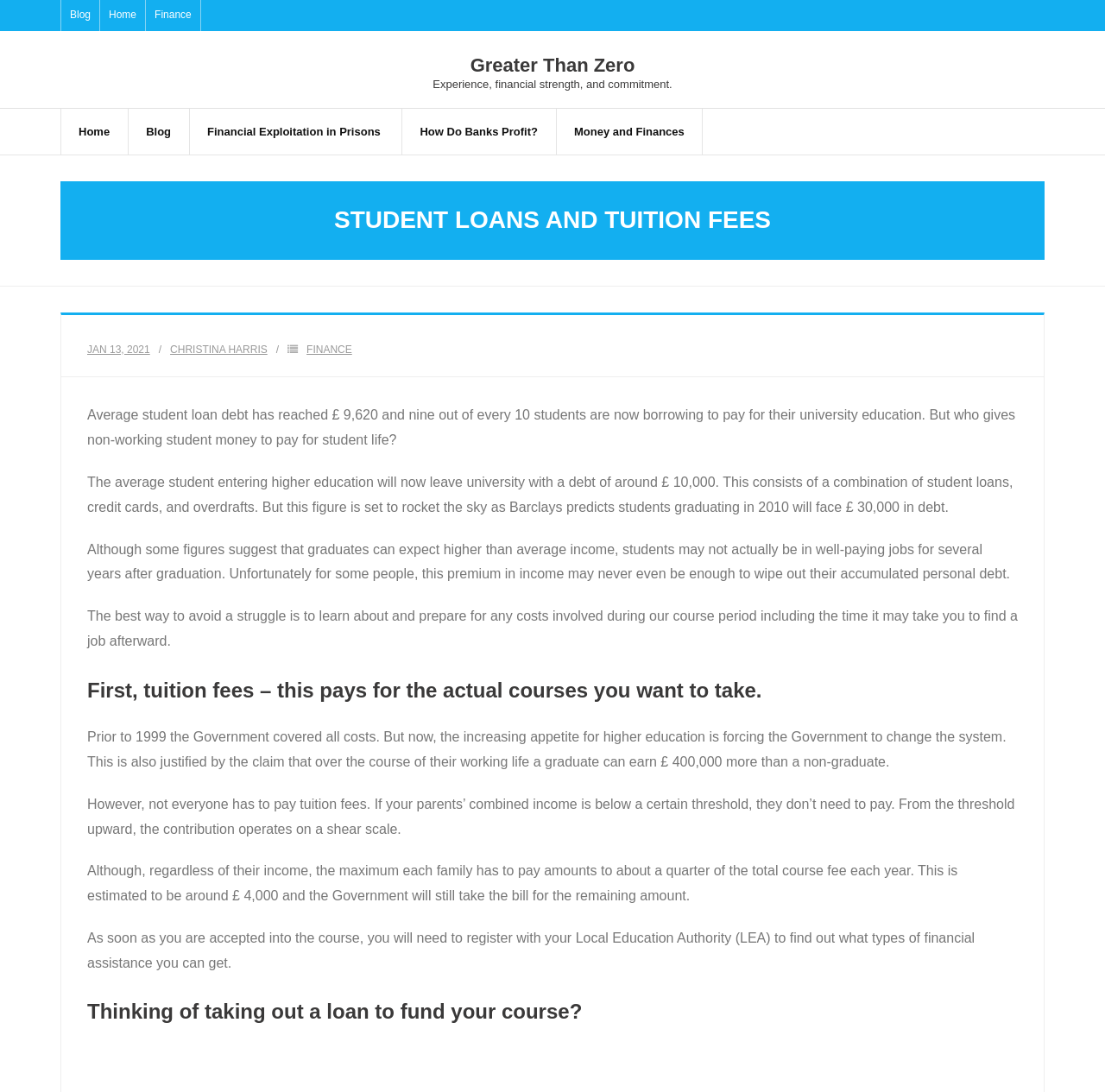Please determine the bounding box coordinates of the clickable area required to carry out the following instruction: "Click on the 'Blog' link". The coordinates must be four float numbers between 0 and 1, represented as [left, top, right, bottom].

[0.055, 0.0, 0.09, 0.028]